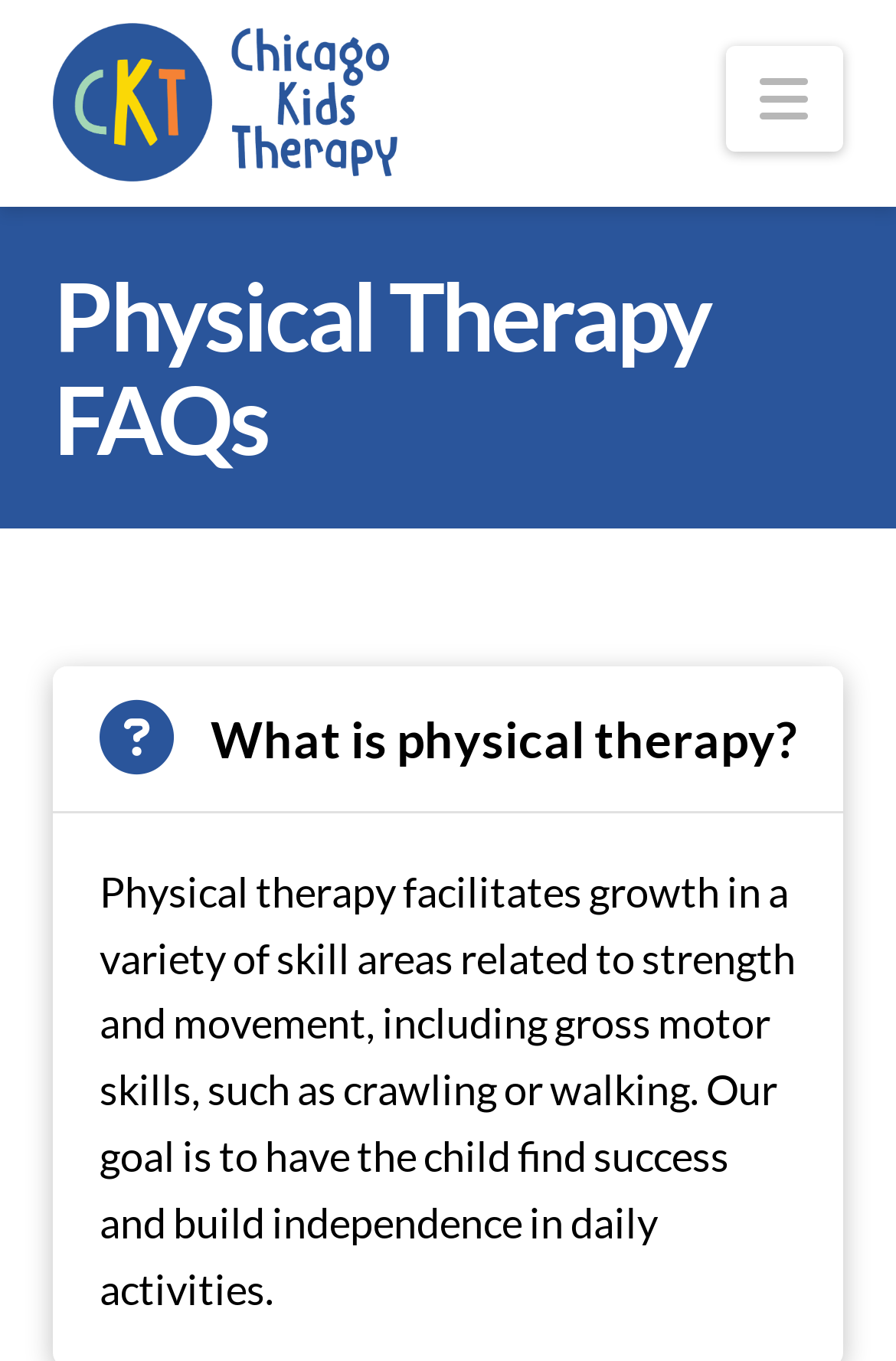Identify and provide the bounding box for the element described by: "Navigation".

[0.809, 0.034, 0.94, 0.111]